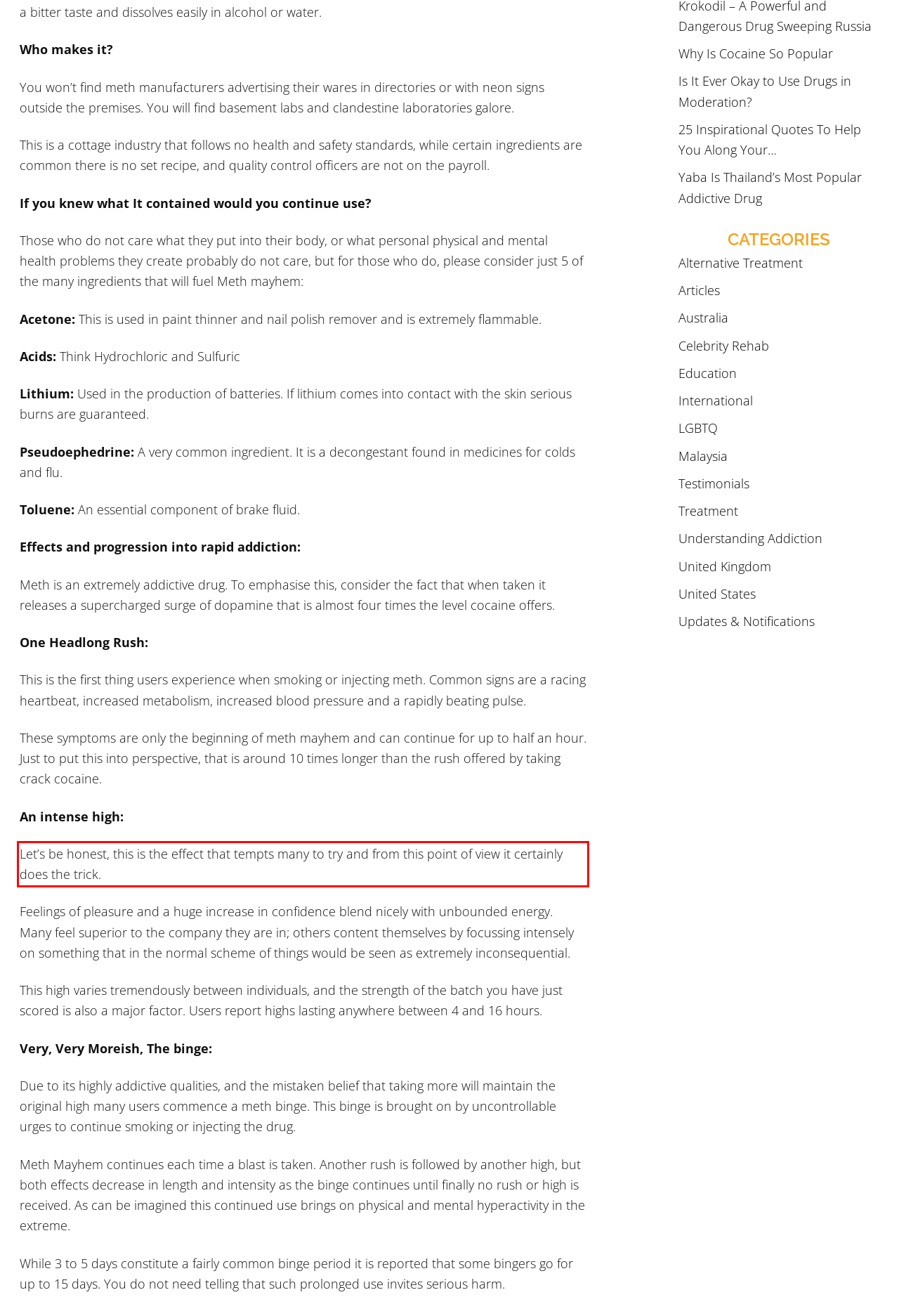Using the provided webpage screenshot, recognize the text content in the area marked by the red bounding box.

Let’s be honest, this is the effect that tempts many to try and from this point of view it certainly does the trick.